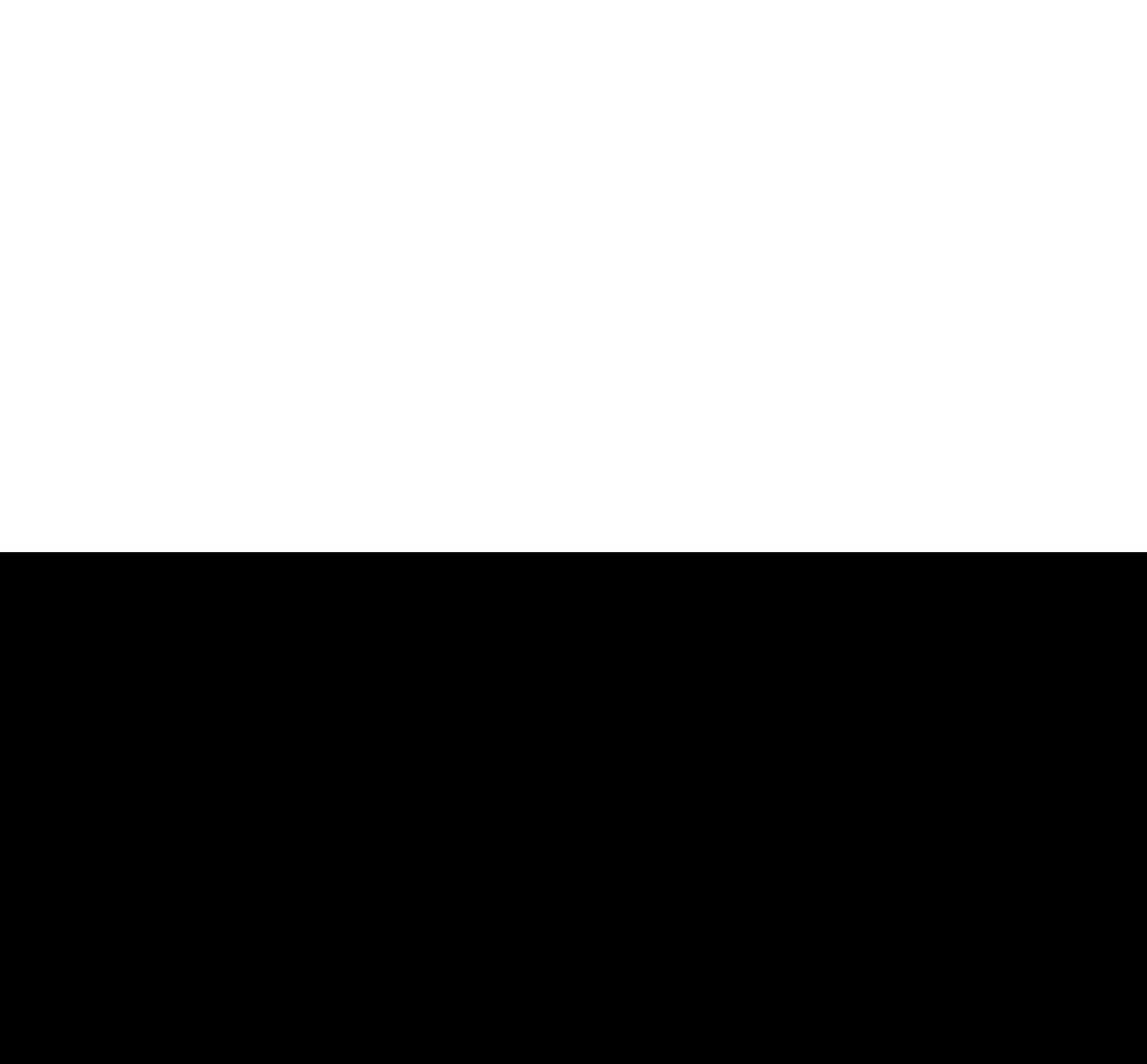Find the bounding box coordinates for the area you need to click to carry out the instruction: "Check the hours". The coordinates should be four float numbers between 0 and 1, indicated as [left, top, right, bottom].

[0.1, 0.675, 0.4, 0.703]